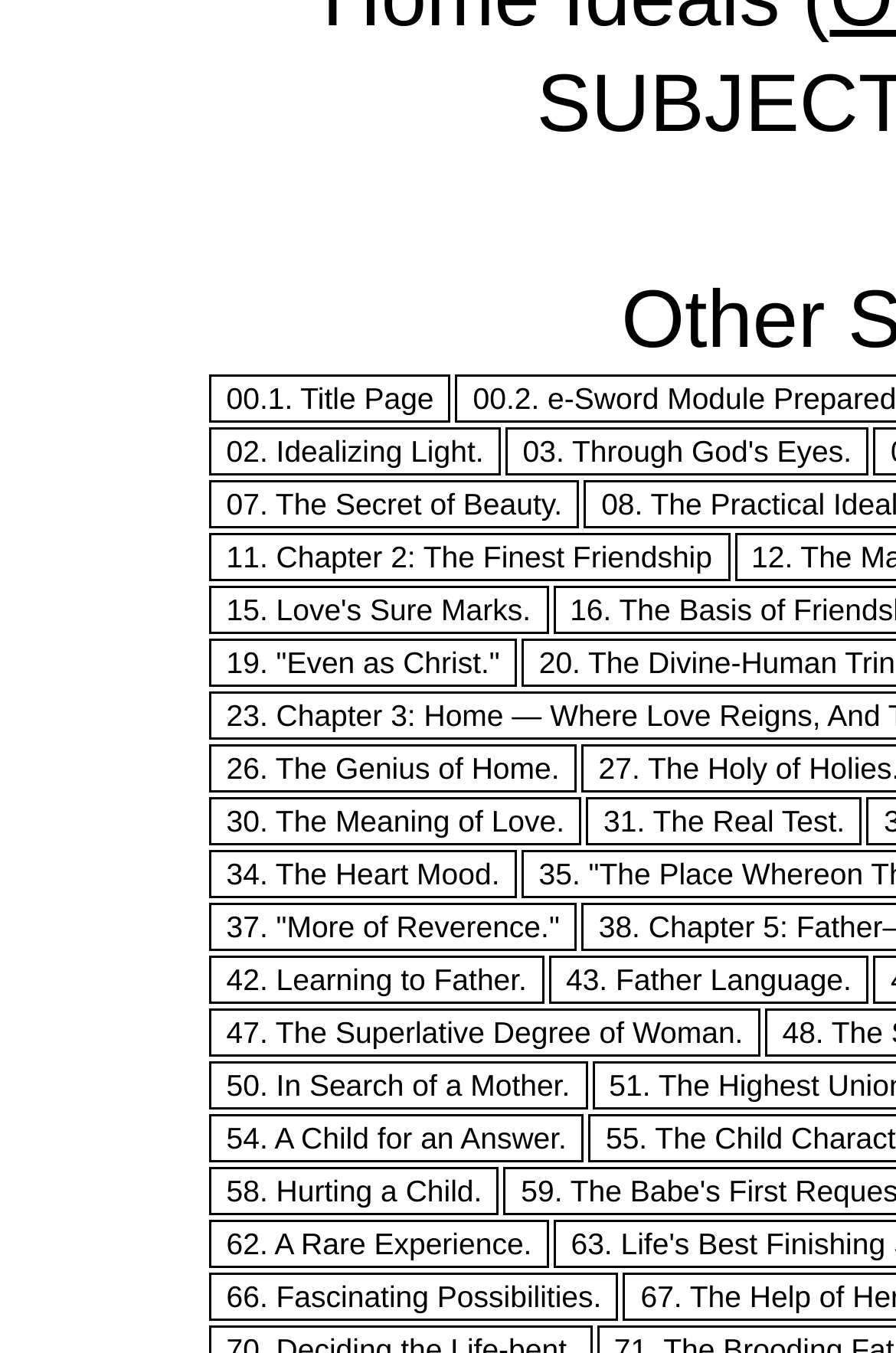Locate the bounding box coordinates of the area where you should click to accomplish the instruction: "click on '00.1. Title Page'".

[0.233, 0.277, 0.503, 0.313]